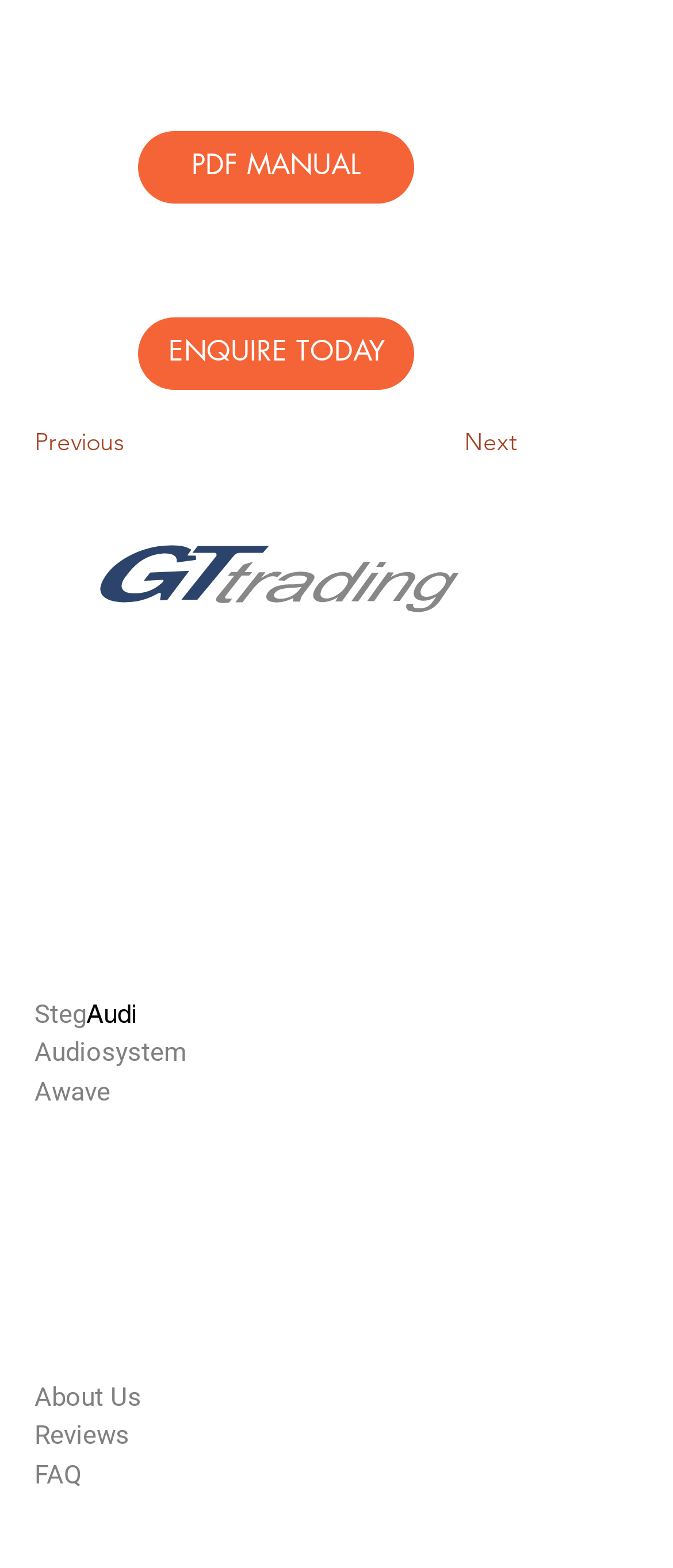Given the element description: "Post new topic", predict the bounding box coordinates of this UI element. The coordinates must be four float numbers between 0 and 1, given as [left, top, right, bottom].

None